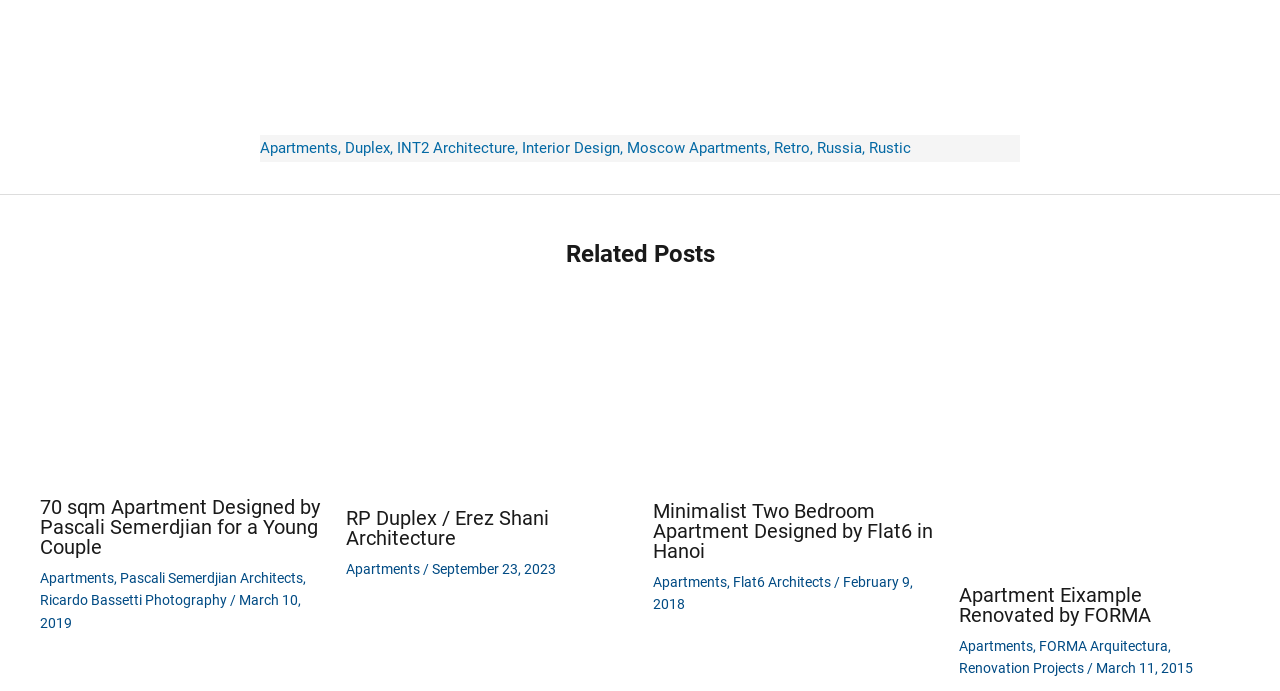Carefully observe the image and respond to the question with a detailed answer:
What type of information is provided about each post?

For each post listed under 'Related Posts', the webpage provides the title of the post, links to read more about the post, and the date the post was published. This information is provided in a structured format, with the title and links displayed prominently and the date displayed below.